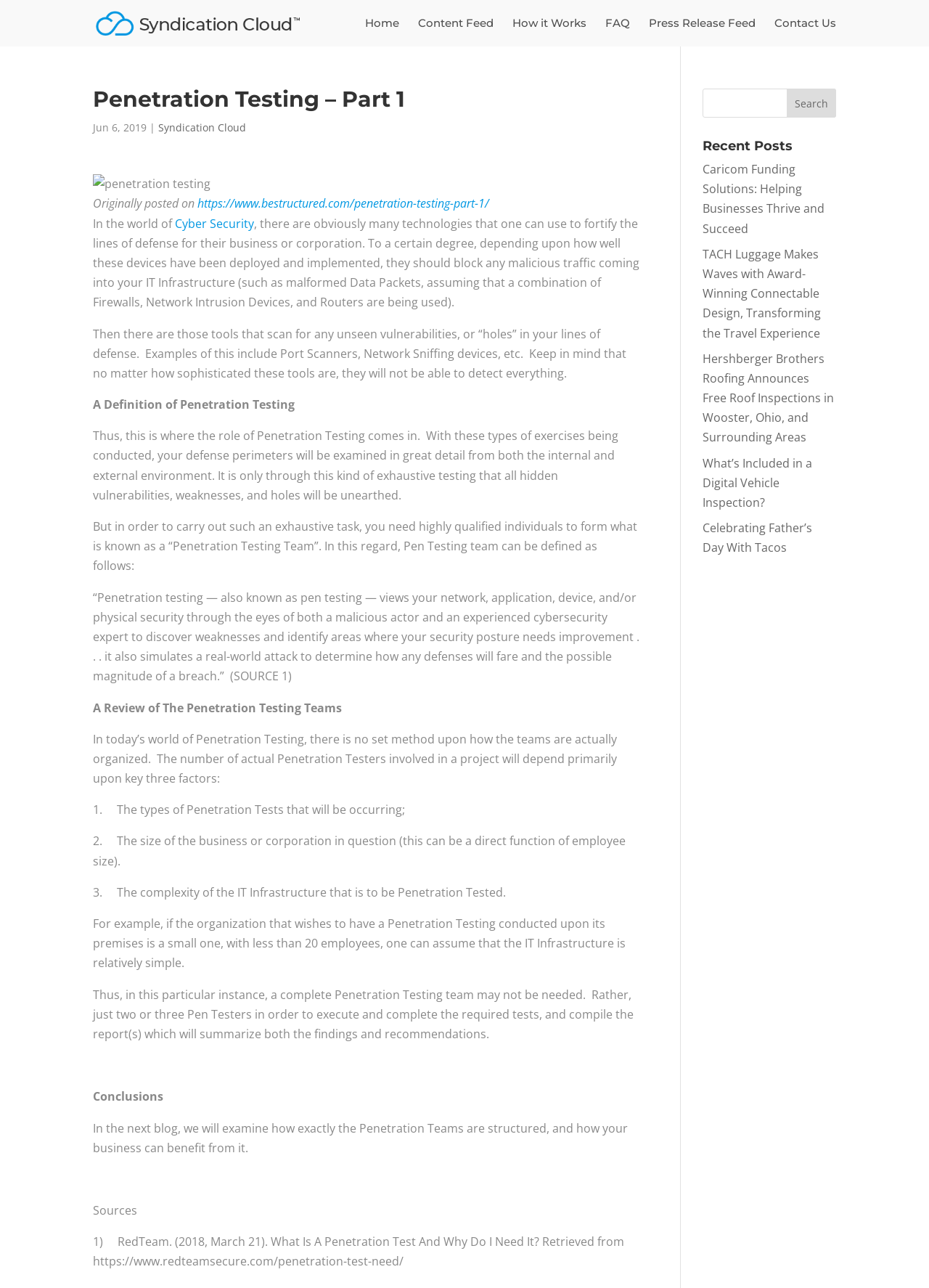Can you identify and provide the main heading of the webpage?

Penetration Testing – Part 1